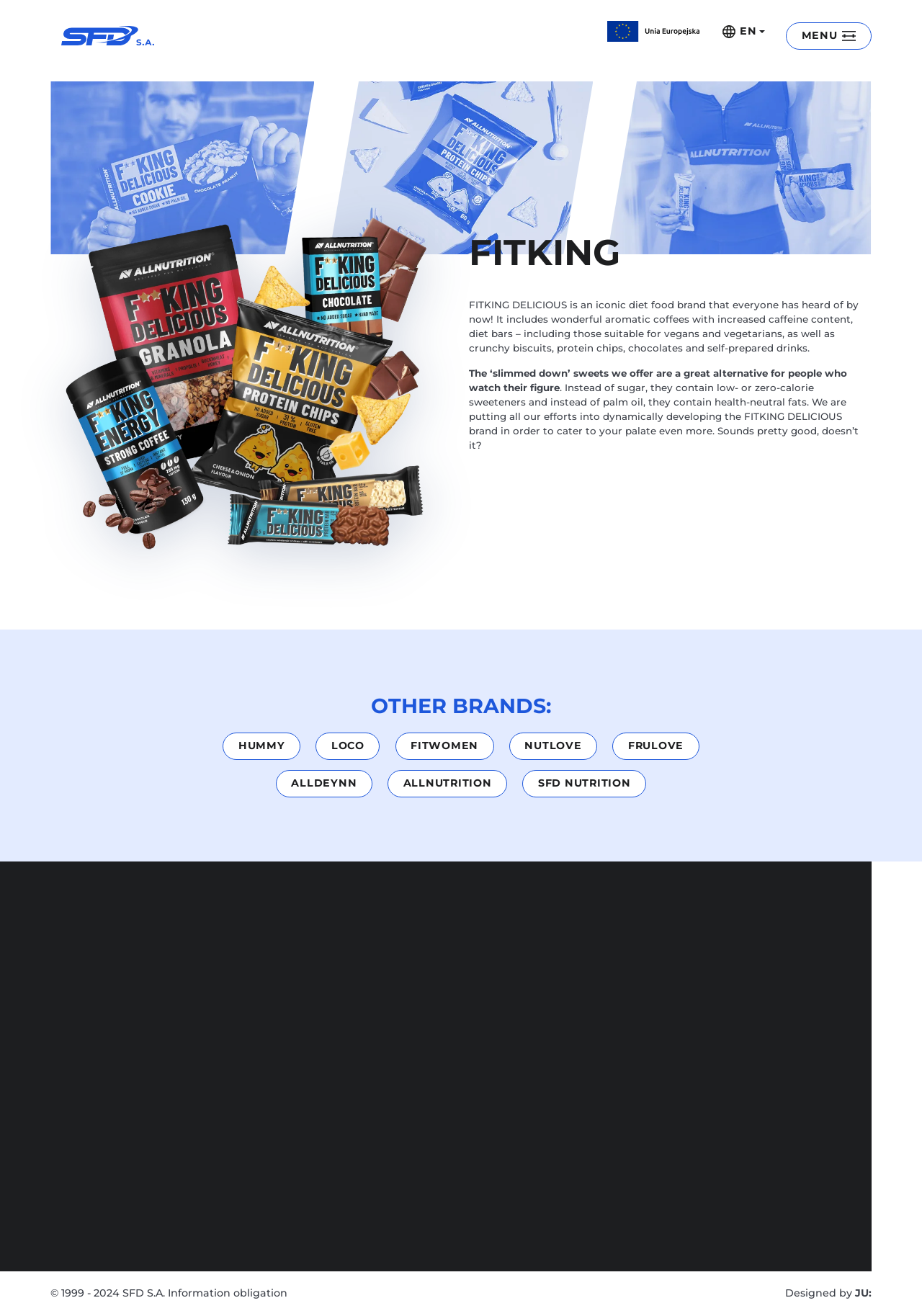Identify the bounding box coordinates of the clickable region required to complete the instruction: "Visit the HUMMY brand page". The coordinates should be given as four float numbers within the range of 0 and 1, i.e., [left, top, right, bottom].

[0.242, 0.557, 0.326, 0.577]